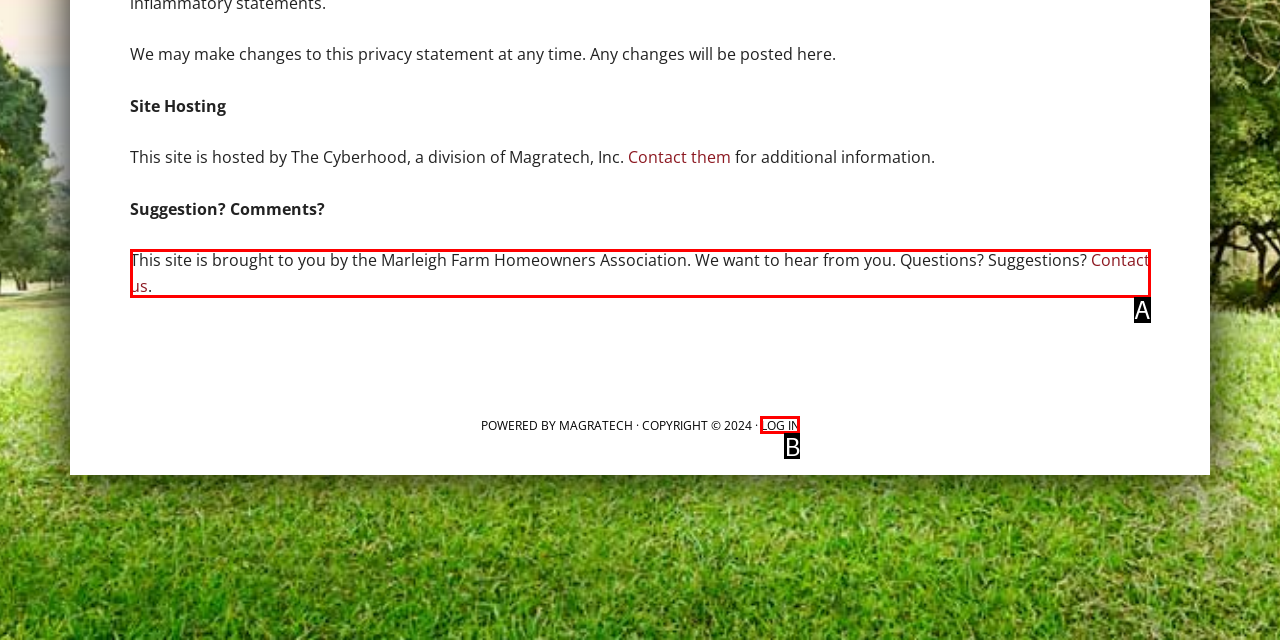Pick the option that corresponds to: Log in
Provide the letter of the correct choice.

B